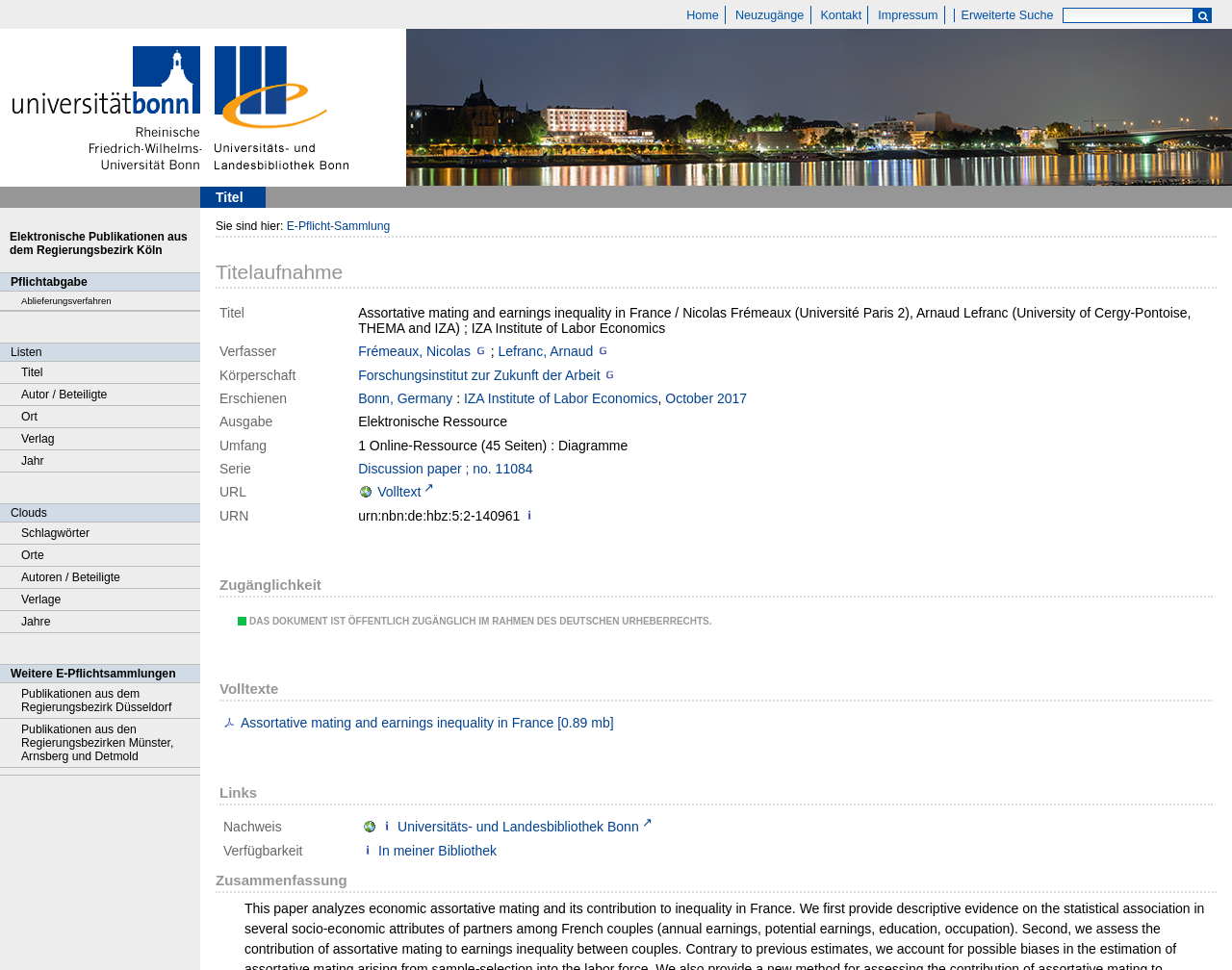Please determine the bounding box coordinates for the element that should be clicked to follow these instructions: "View title information".

[0.175, 0.195, 0.197, 0.211]